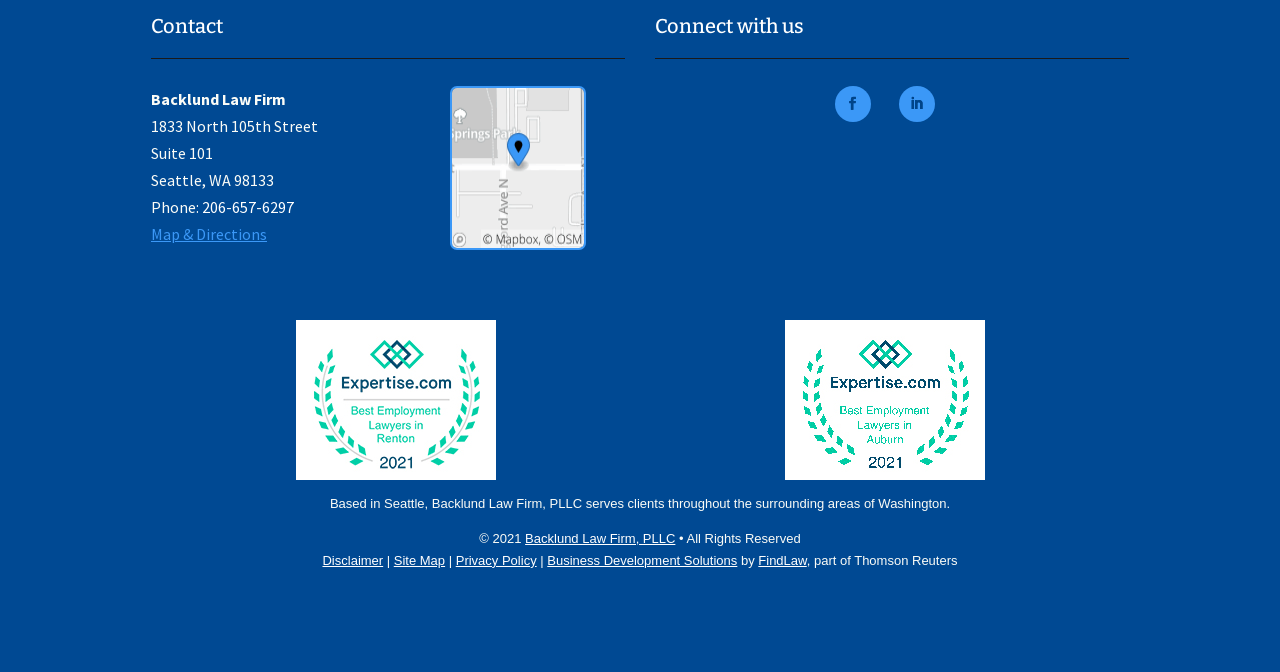What is the name of the company that developed the website?
Your answer should be a single word or phrase derived from the screenshot.

FindLaw